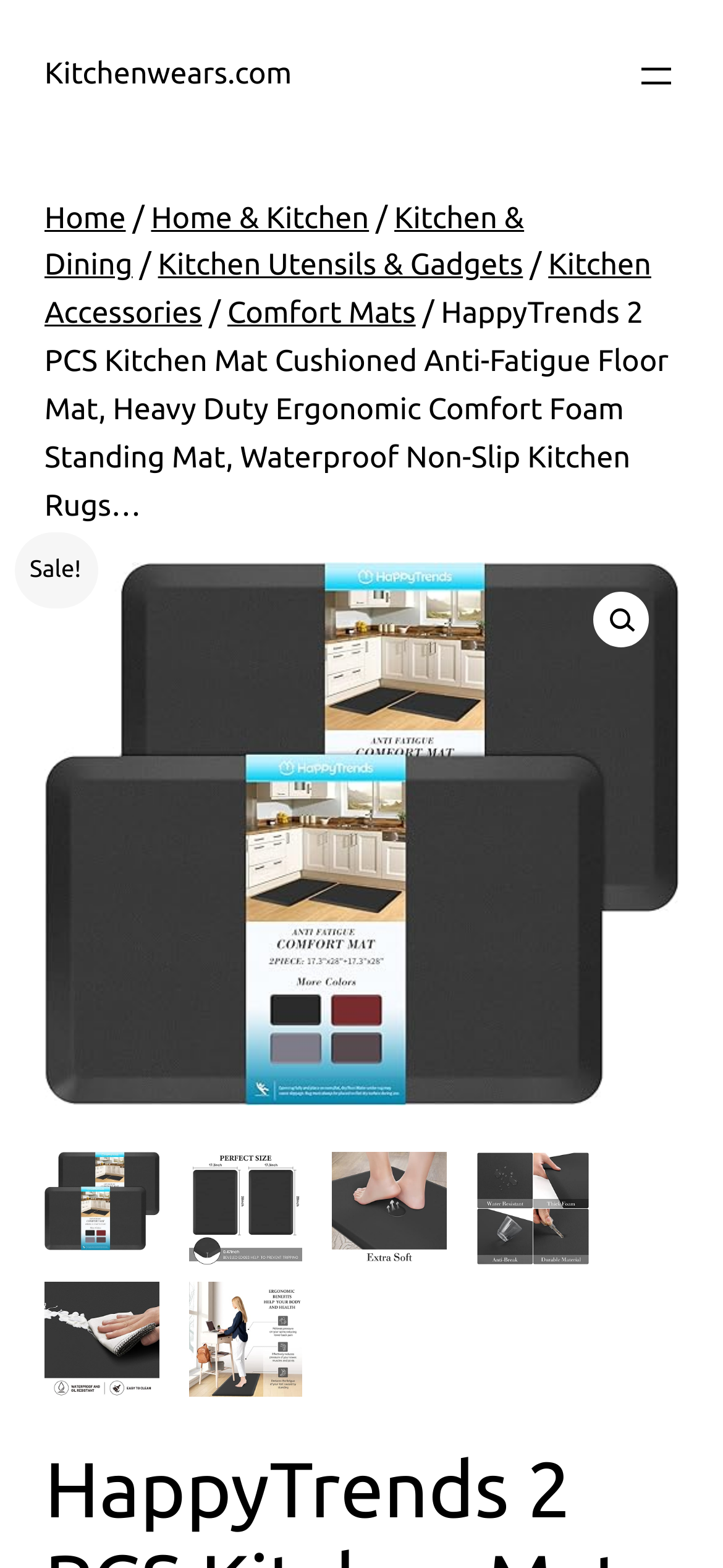Select the bounding box coordinates of the element I need to click to carry out the following instruction: "Visit the 'Blog - Latest News' page".

None